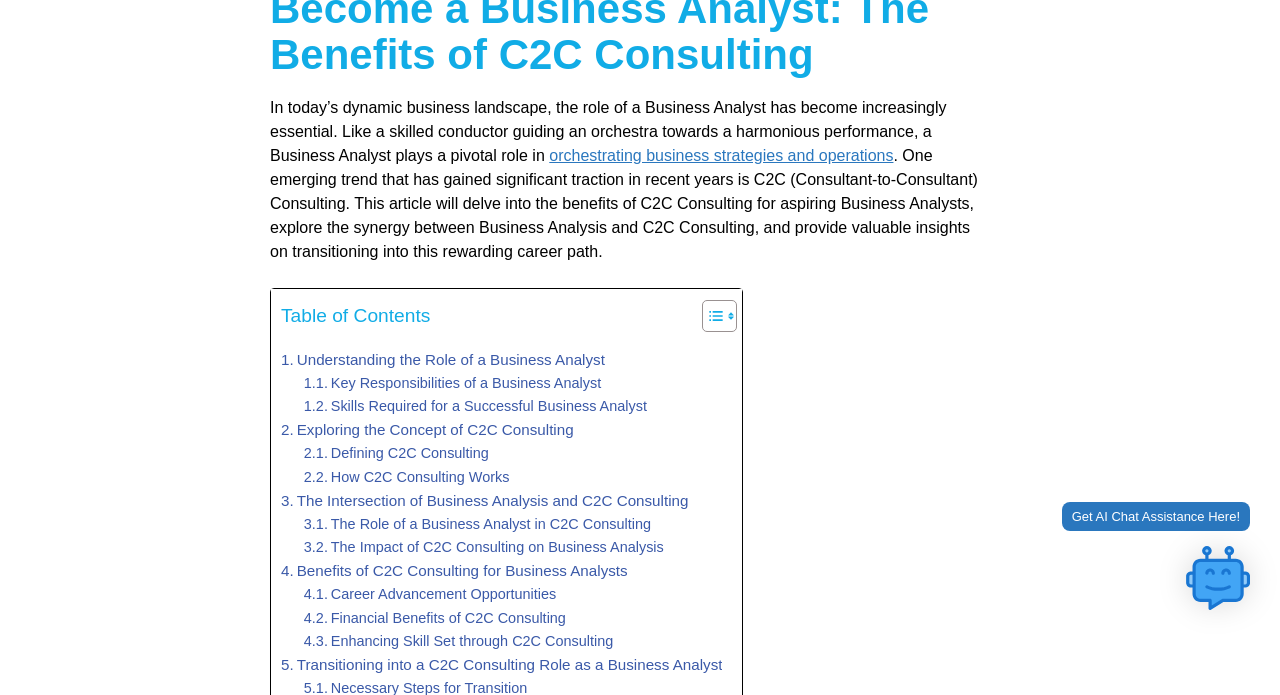Using the format (top-left x, top-left y, bottom-right x, bottom-right y), provide the bounding box coordinates for the described UI element. All values should be floating point numbers between 0 and 1: Defining C2C Consulting

[0.237, 0.637, 0.382, 0.67]